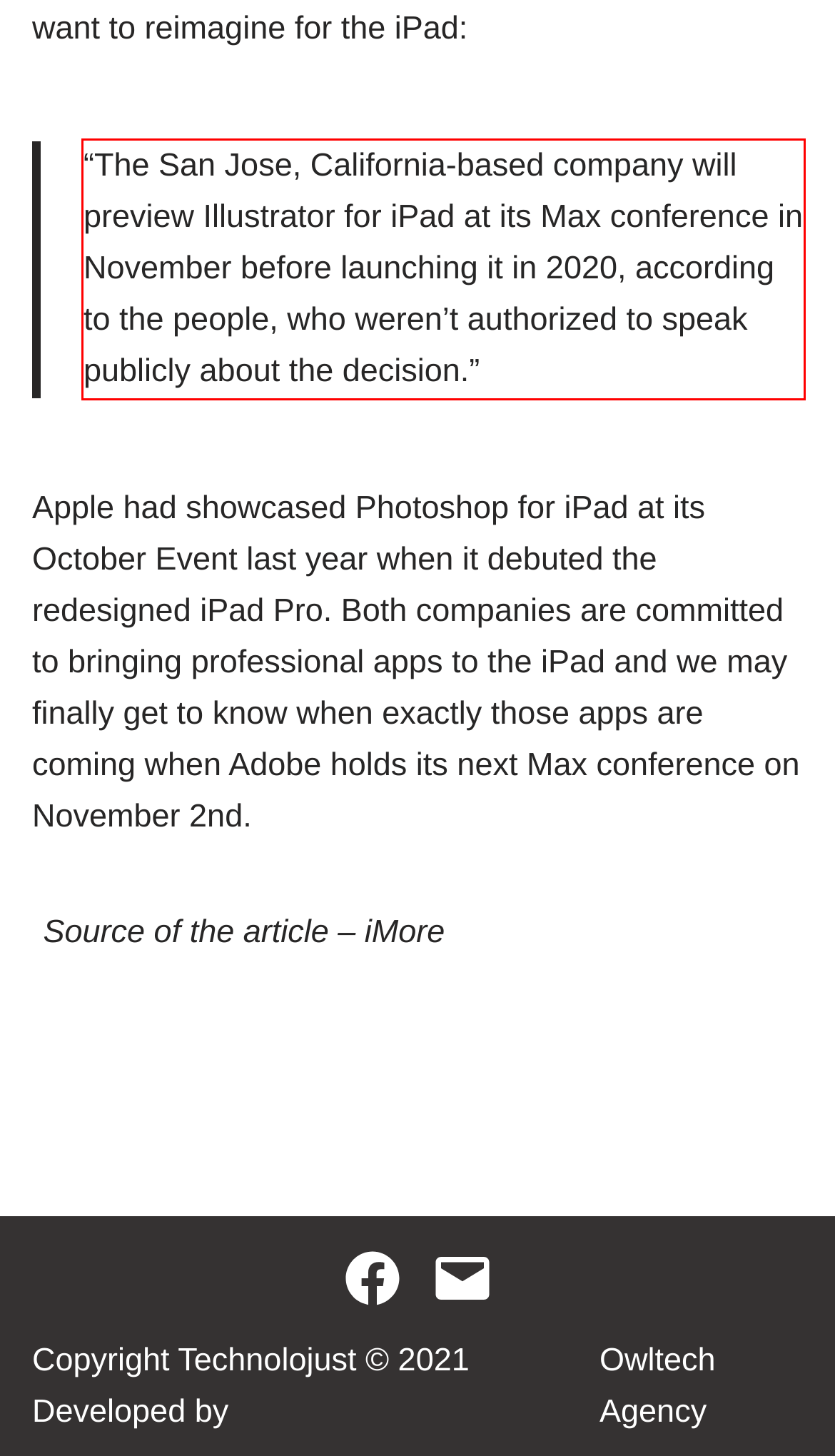Given a screenshot of a webpage with a red bounding box, extract the text content from the UI element inside the red bounding box.

“The San Jose, California-based company will preview Illustrator for iPad at its Max conference in November before launching it in 2020, according to the people, who weren’t authorized to speak publicly about the decision.”